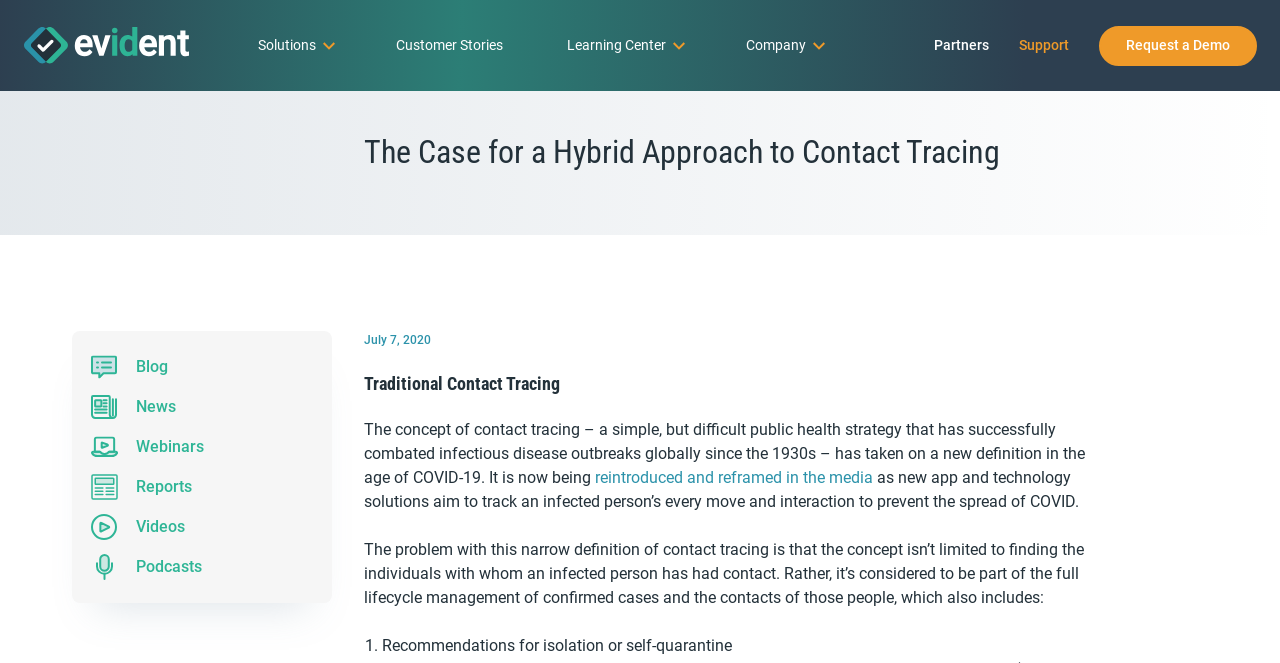What is the date of the article?
Provide an in-depth and detailed explanation in response to the question.

I found this answer by looking at the static text 'July 7, 2020' located below the heading.